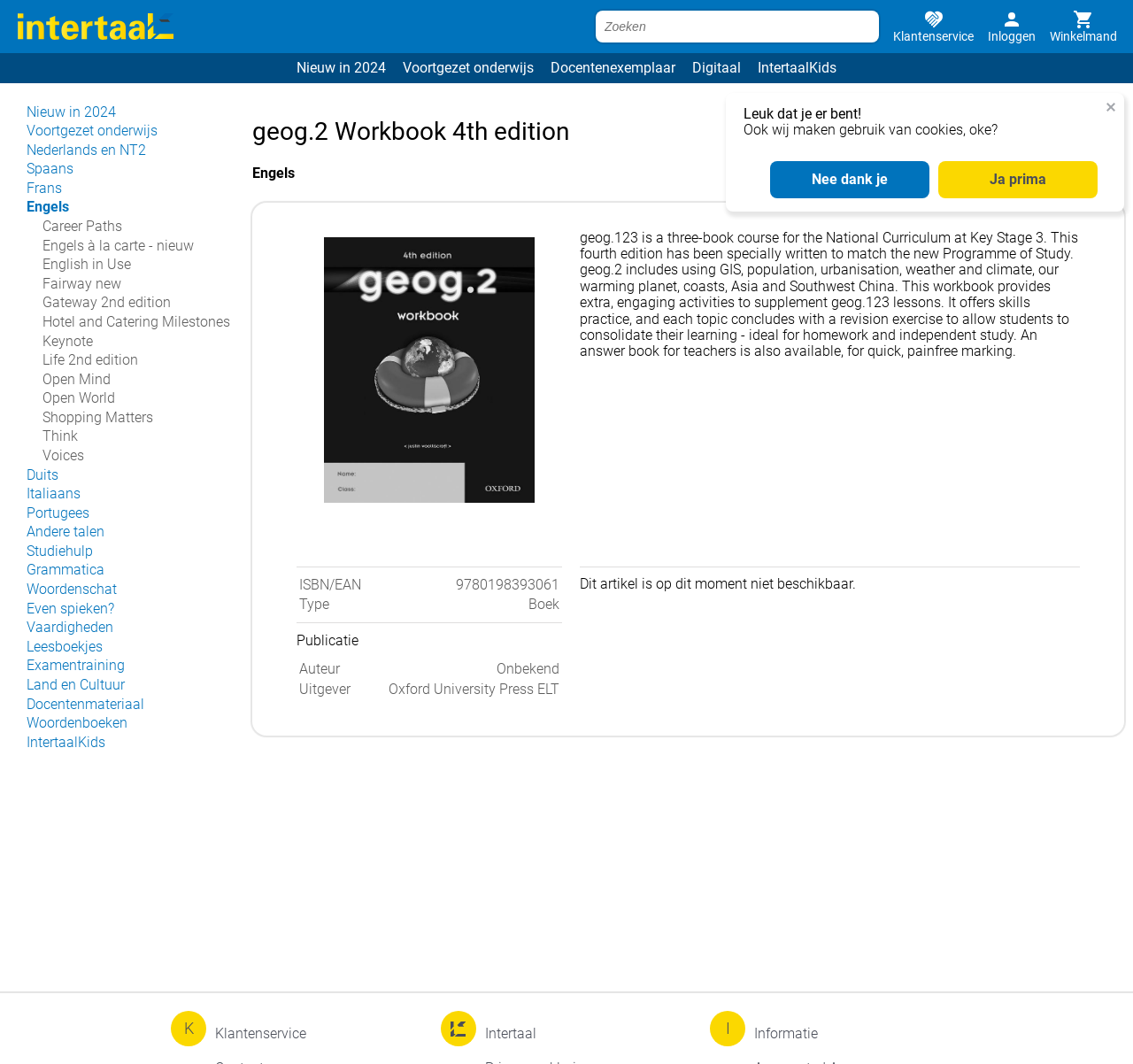Offer a meticulous caption that includes all visible features of the webpage.

This webpage is about a geography workbook, specifically the "geog.2 Workbook 4th edition" for the National Curriculum at Key Stage 3. At the top of the page, there is a logo of Intertaal, a search bar, and links to "Klantenservice", "Inloggen", and "Winkelmand". Below the logo, there are several links to different categories, including "Nieuw in 2024", "Voortgezet onderwijs", "Docentenexemplaar", "Digitaal", and "IntertaalKids".

The main content of the page is divided into three sections. The first section has a heading "geog.2 Workbook 4th edition" and a brief description of the workbook, which includes information about the topics covered, such as GIS, population, urbanisation, and climate. There is also an image on the right side of this section.

The second section has a heading "Beschrijving" and provides a detailed description of the workbook, including its features and benefits. This section also includes a table with specifications of the book, such as ISBN/EAN, type, and publication date.

The third section has a heading "Kopen bij" and appears to be a call-to-action section, but the text "Dit artikel is op dit moment niet beschikbaar" suggests that the book is currently unavailable. There is also a separator line below this section.

At the bottom of the page, there are several links to different languages, including English, German, Italian, Portuguese, and others. There are also links to other categories, such as "Studiehulp", "Grammatica", and "Woordenschat".